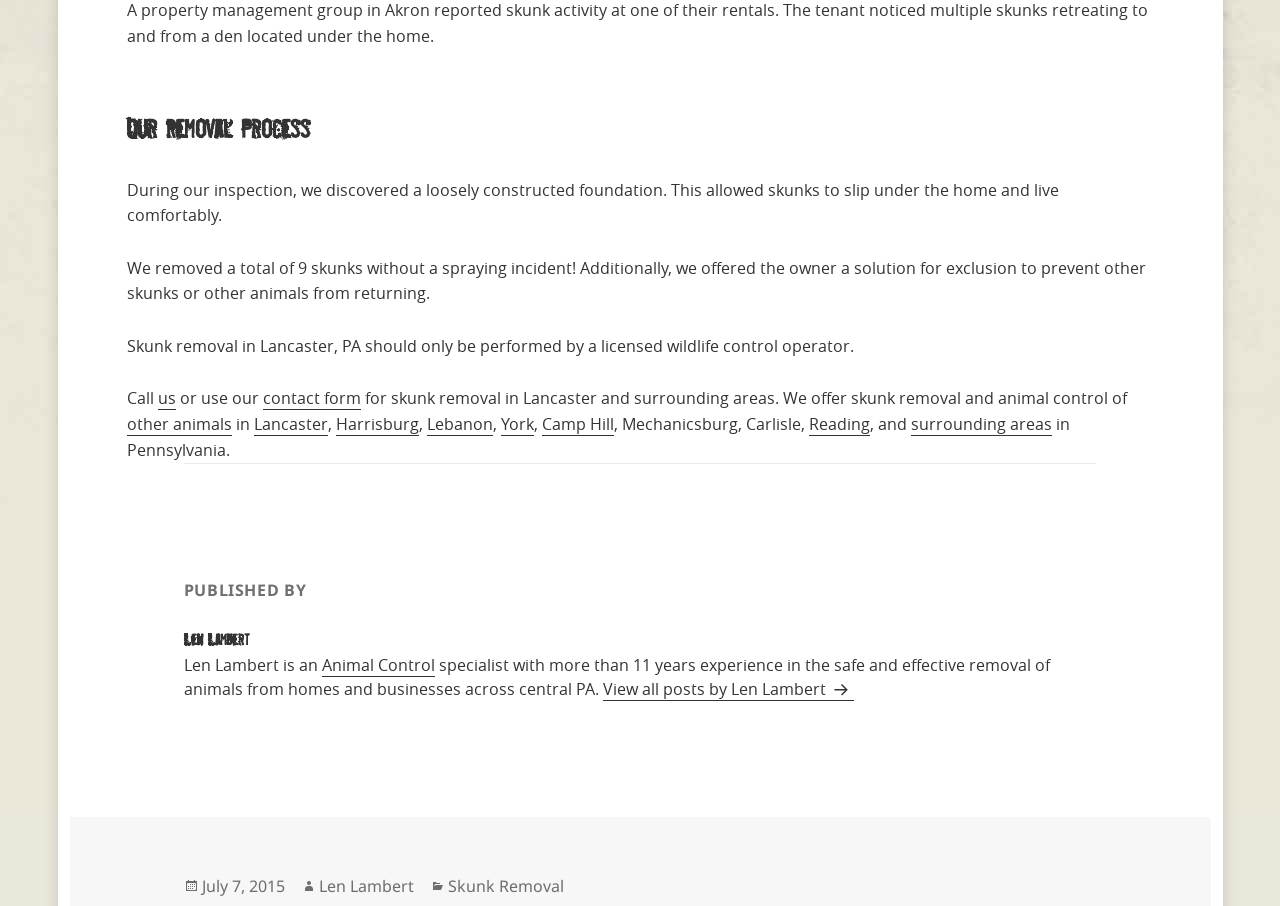What is the topic of the removal process described?
Please provide a single word or phrase based on the screenshot.

Skunk removal